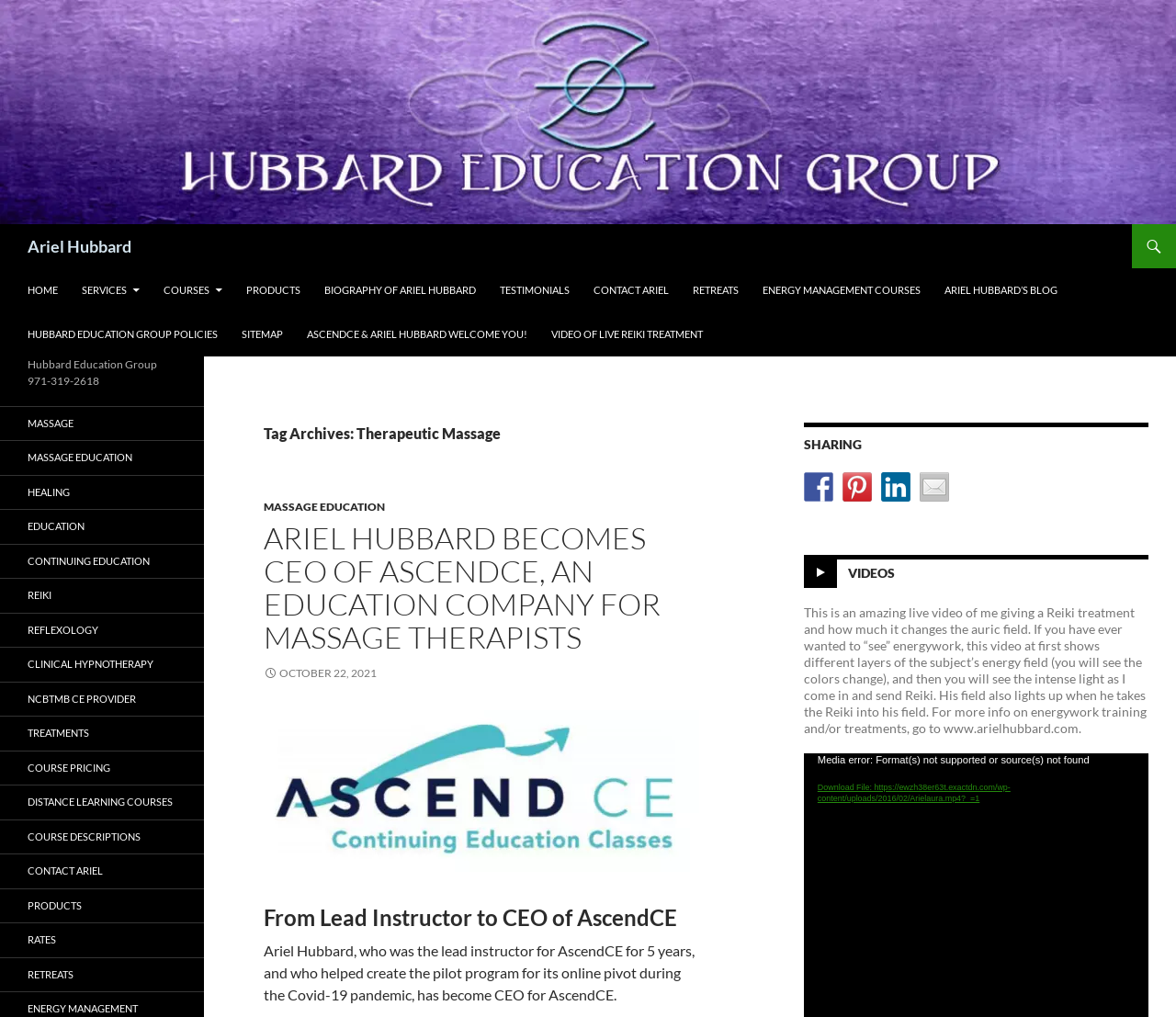Provide a brief response to the question below using one word or phrase:
What is the purpose of the 'SHARING' section?

To share on social media